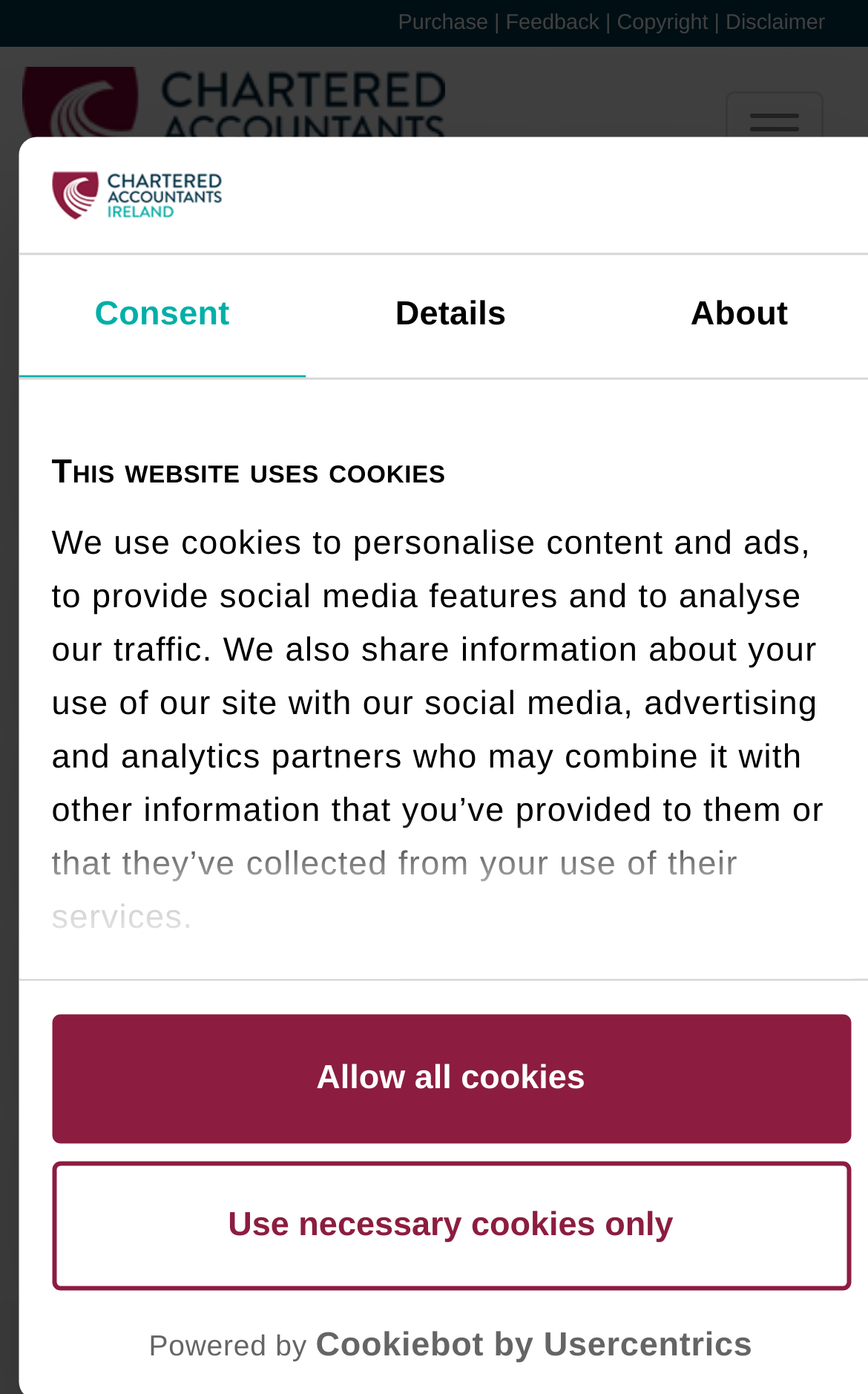Please identify the bounding box coordinates of the element's region that needs to be clicked to fulfill the following instruction: "Click the 'Use necessary cookies only' button". The bounding box coordinates should consist of four float numbers between 0 and 1, i.e., [left, top, right, bottom].

[0.059, 0.833, 0.979, 0.926]